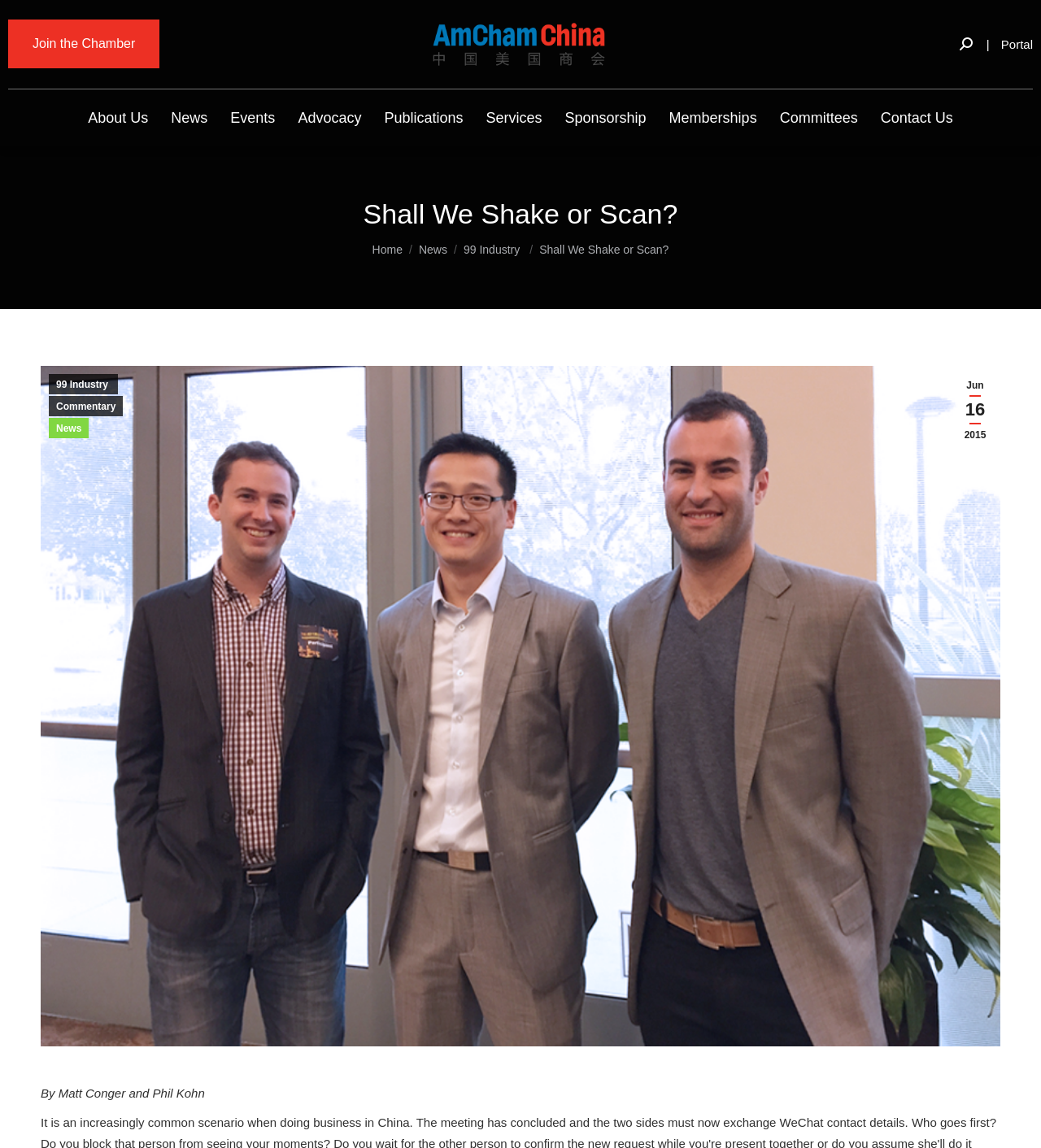Using the information in the image, give a comprehensive answer to the question: 
What is the name of the organization?

The name of the organization can be found in the top-left corner of the webpage, where it says 'AmCham China' in a link element.